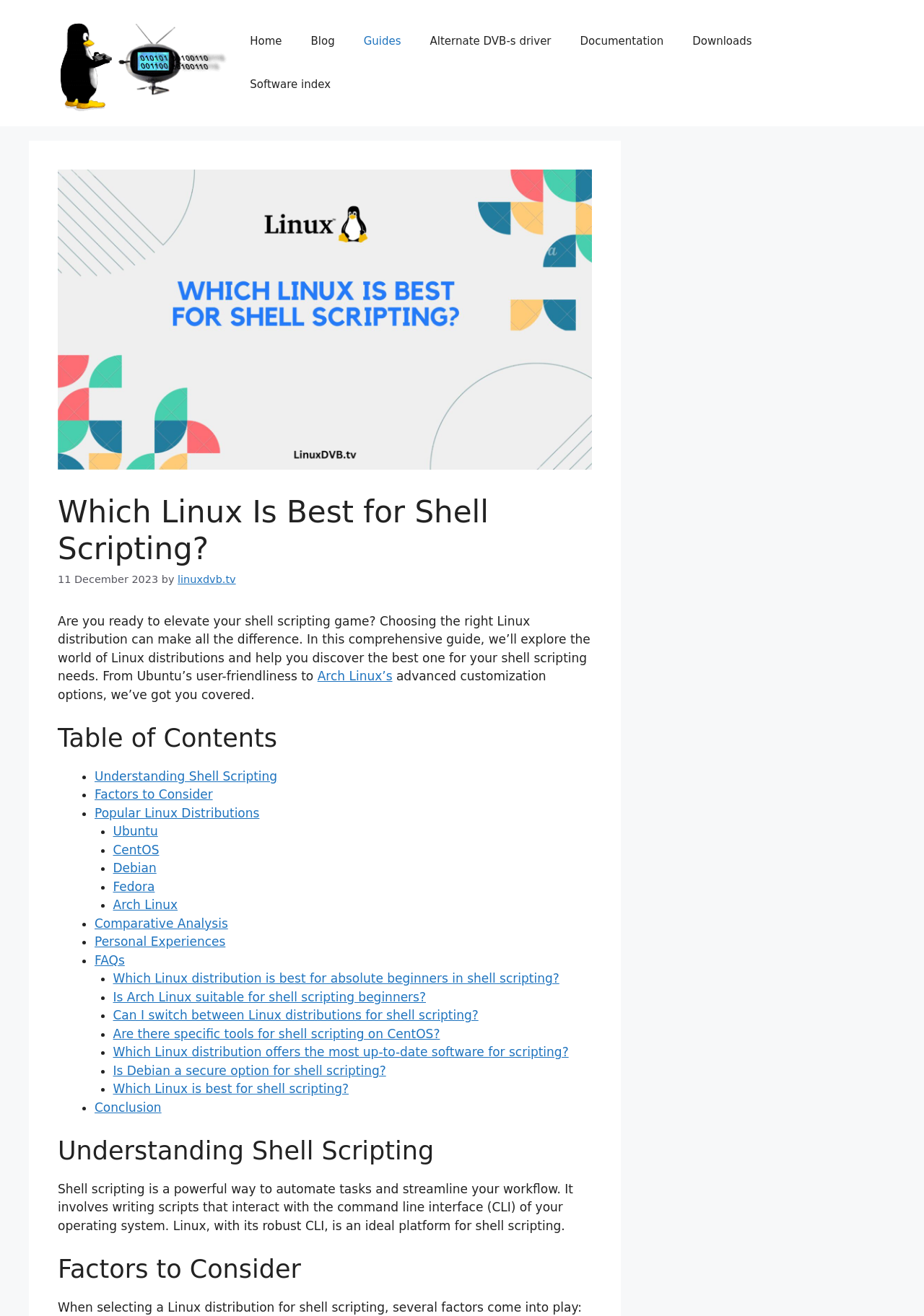Pinpoint the bounding box coordinates of the area that should be clicked to complete the following instruction: "Learn about 'Arch Linux’s advanced customization options'". The coordinates must be given as four float numbers between 0 and 1, i.e., [left, top, right, bottom].

[0.344, 0.508, 0.425, 0.519]